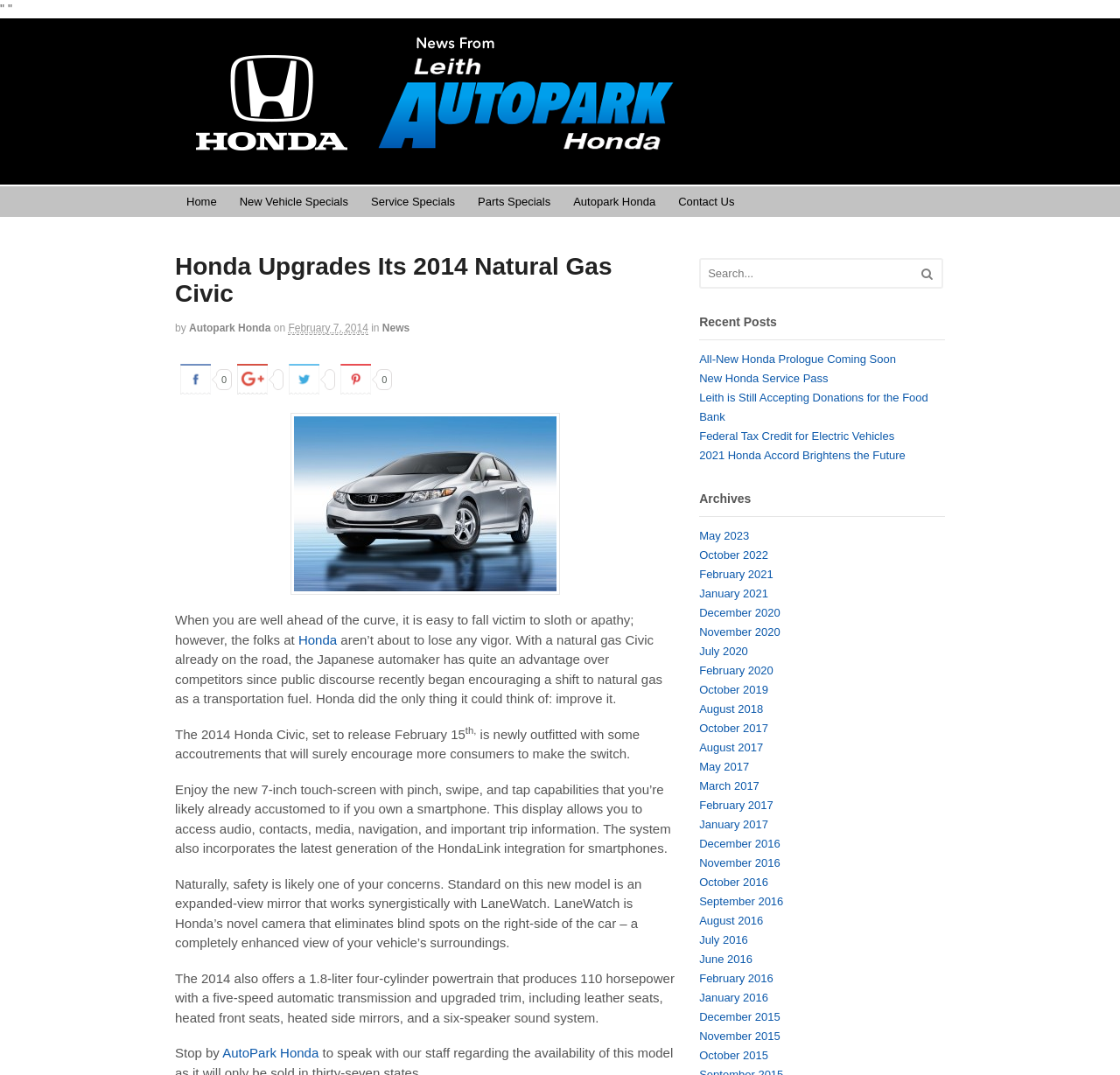How many social media sharing options are available?
Use the information from the screenshot to give a comprehensive response to the question.

I counted the number of social media sharing options by looking at the icons below the article, which include Facebook, Google, Twitter, and Pinterest.